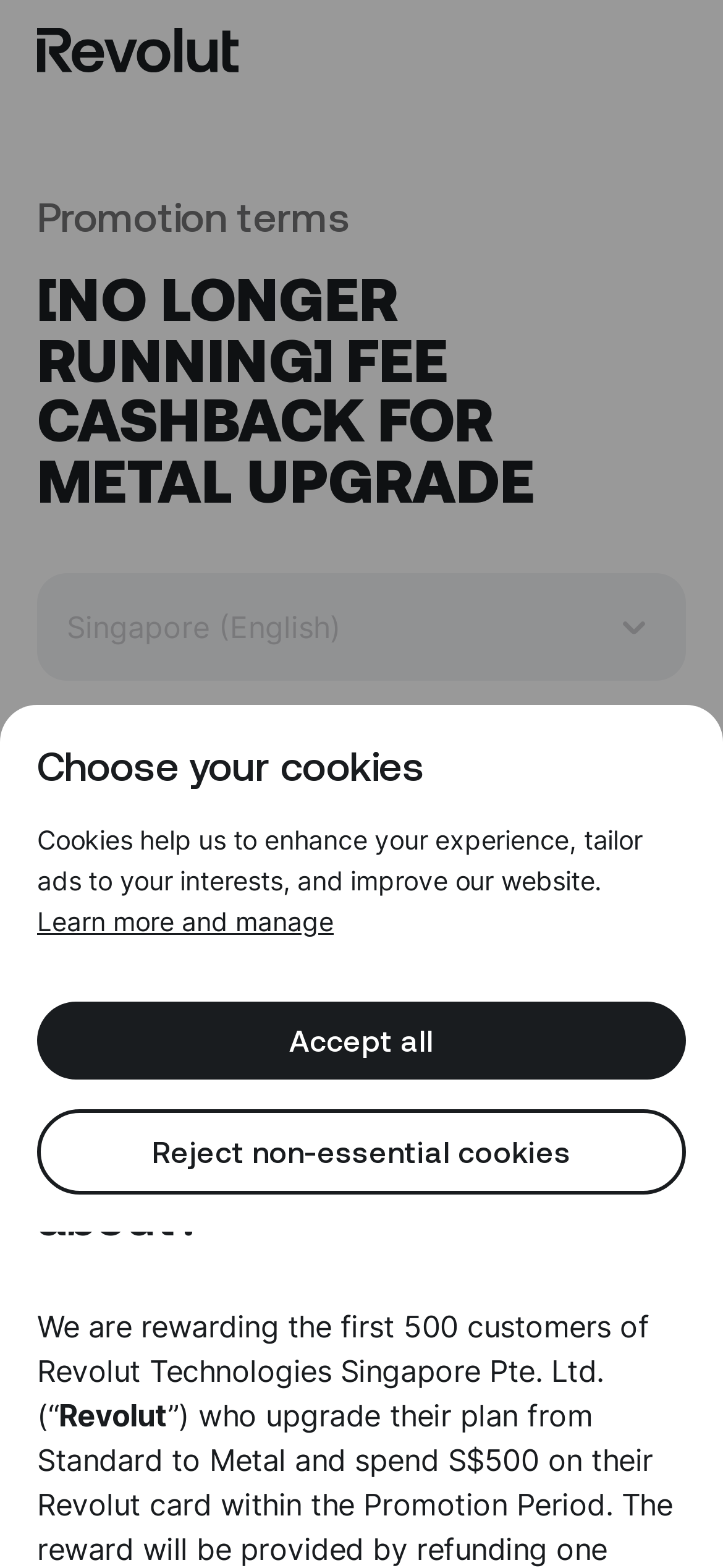Provide the bounding box coordinates for the UI element described in this sentence: "Reject non-essential cookies". The coordinates should be four float values between 0 and 1, i.e., [left, top, right, bottom].

[0.051, 0.707, 0.949, 0.762]